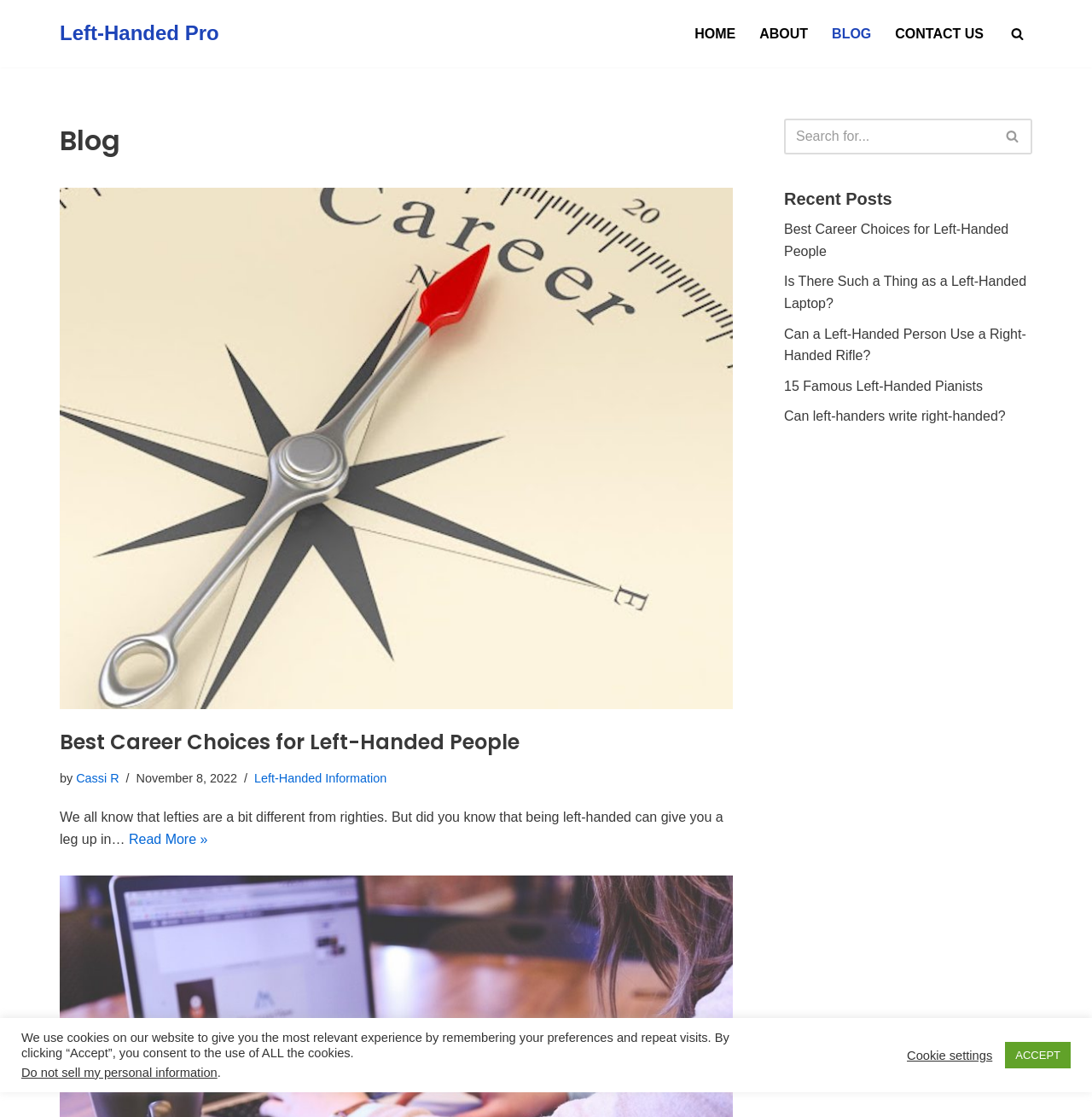Provide an in-depth description of the elements and layout of the webpage.

The webpage is a blog titled "Left-Handed Pro" with a prominent header section at the top. The header features a "Skip to content" link at the top-left corner, followed by the blog's title "Left-Handed Pro" as a link. To the right of the title is a navigation menu labeled "Primary Menu" with four links: "HOME", "ABOUT", "BLOG", and "CONTACT US". A search link with a magnifying glass icon is located at the top-right corner.

Below the header section is a main content area with a heading "Blog" that spans across the top. The main content is divided into two columns. The left column features a single article with a heading "Best Career Choices for Left-Handed People" and a brief summary. The article includes a link to read more, as well as information about the author and the date of publication.

The right column is a complementary section with a search box at the top, followed by a list of recent posts with links to five different articles. Each article title is a link, and they are stacked vertically.

At the bottom of the page, there is a cookie notification bar with a message about the use of cookies on the website. The bar includes two buttons: "Cookie settings" and "ACCEPT", as well as a link to "Do not sell my personal information".